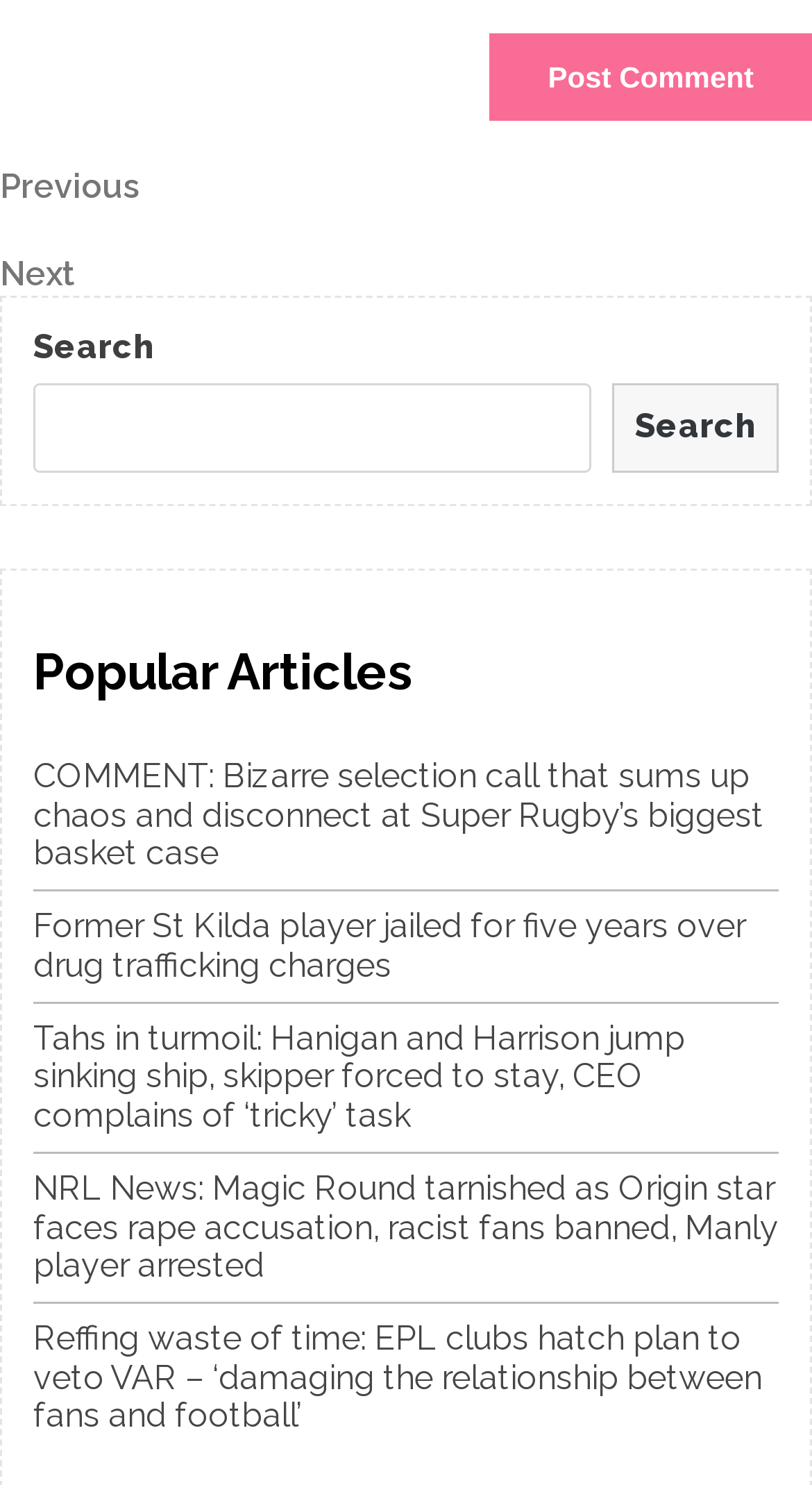Provide the bounding box coordinates for the area that should be clicked to complete the instruction: "Search for articles".

[0.041, 0.258, 0.728, 0.318]